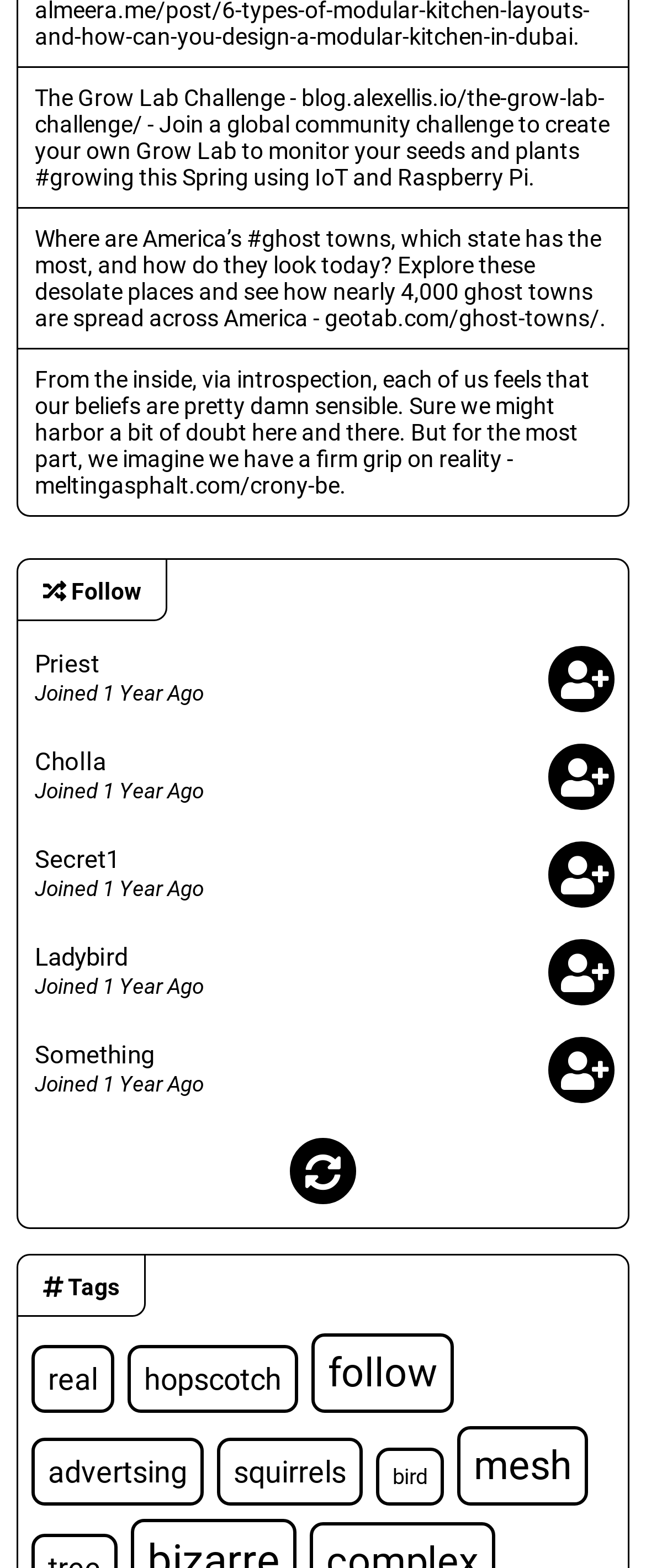Determine the bounding box coordinates of the section I need to click to execute the following instruction: "View Where are America’s ghost towns". Provide the coordinates as four float numbers between 0 and 1, i.e., [left, top, right, bottom].

[0.054, 0.144, 0.938, 0.211]